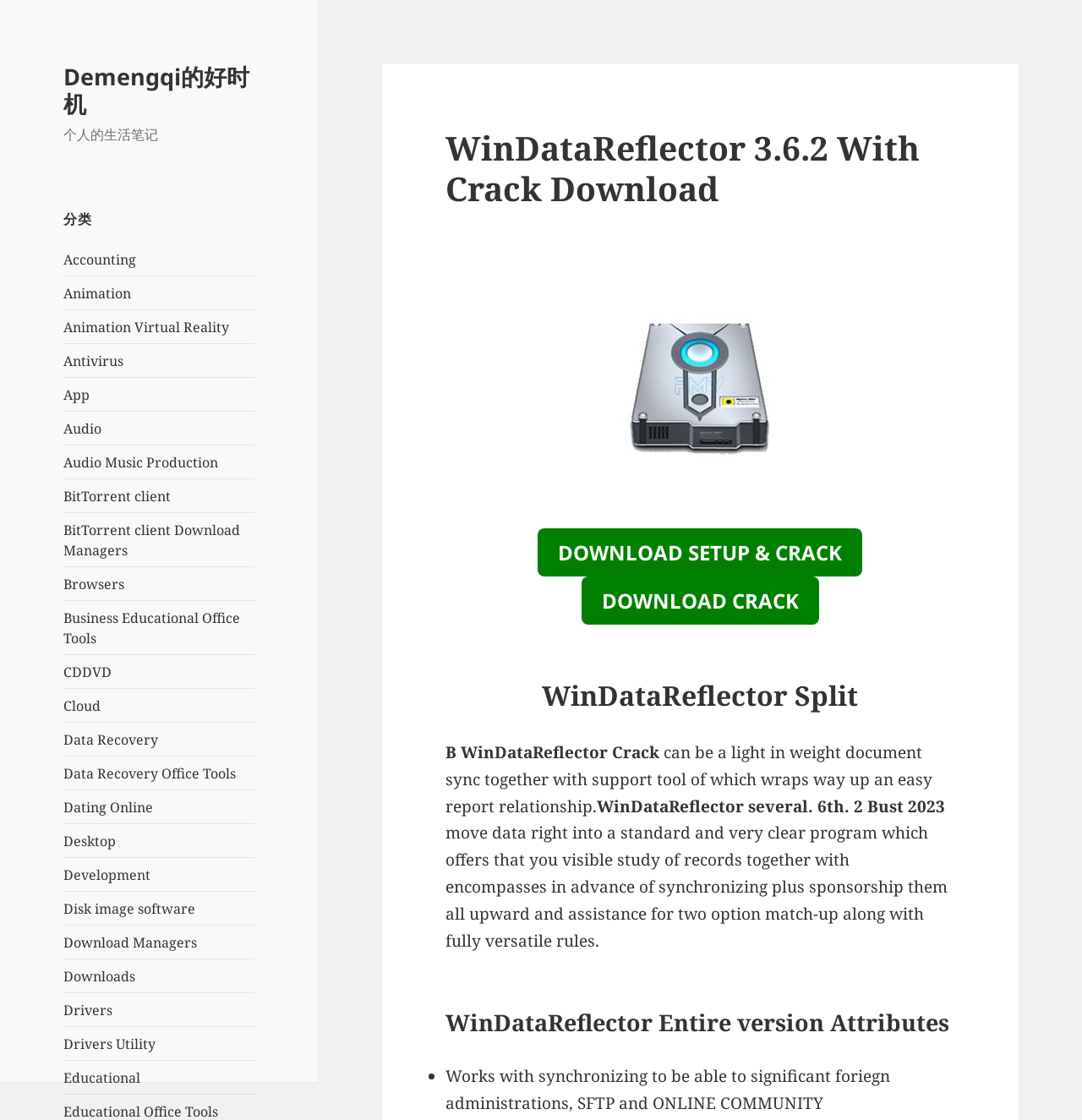Specify the bounding box coordinates for the region that must be clicked to perform the given instruction: "Click on the 'Accounting' category".

[0.059, 0.223, 0.126, 0.24]